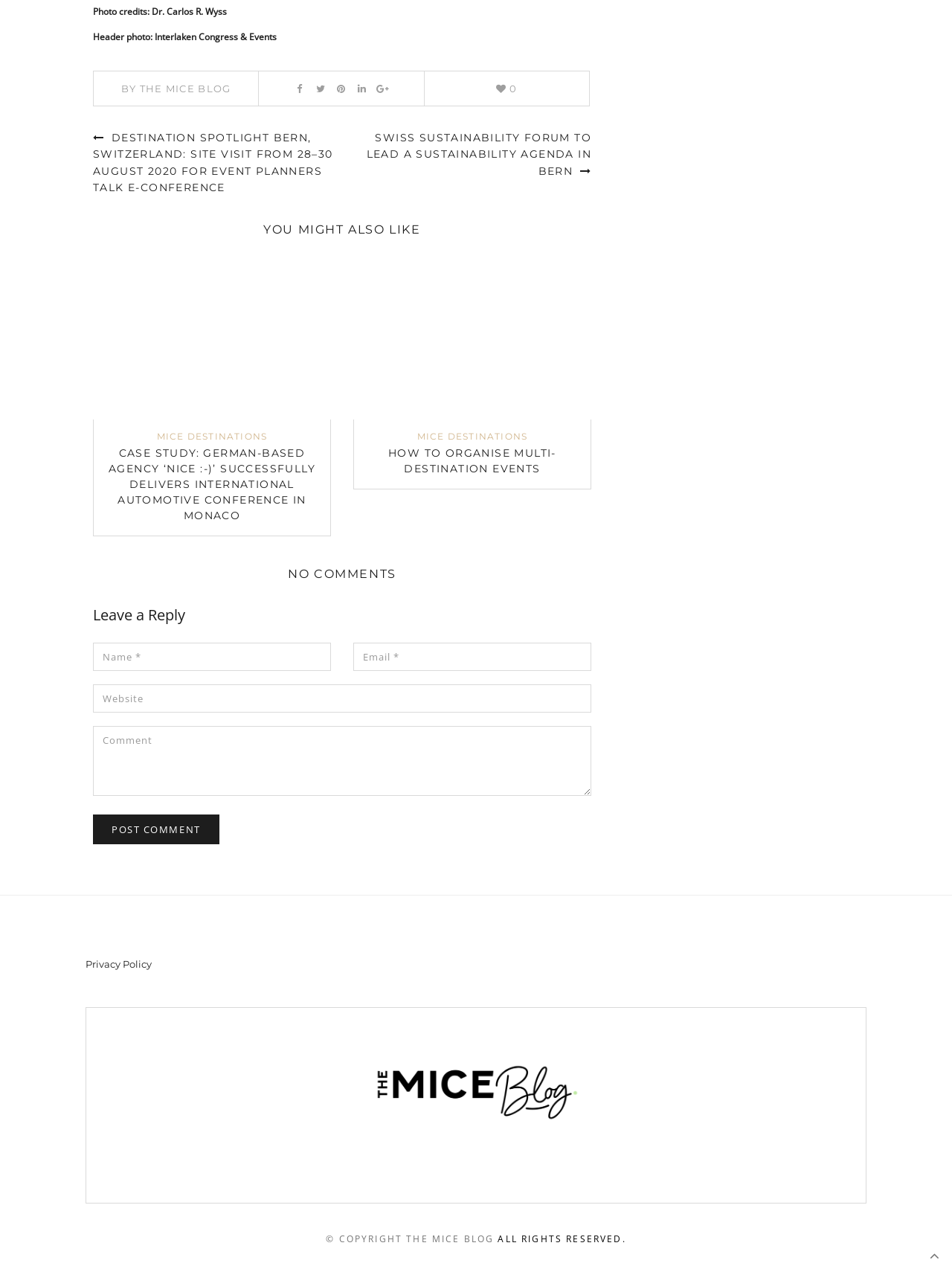Locate the bounding box coordinates of the clickable element to fulfill the following instruction: "Leave a comment". Provide the coordinates as four float numbers between 0 and 1 in the format [left, top, right, bottom].

[0.098, 0.508, 0.348, 0.53]